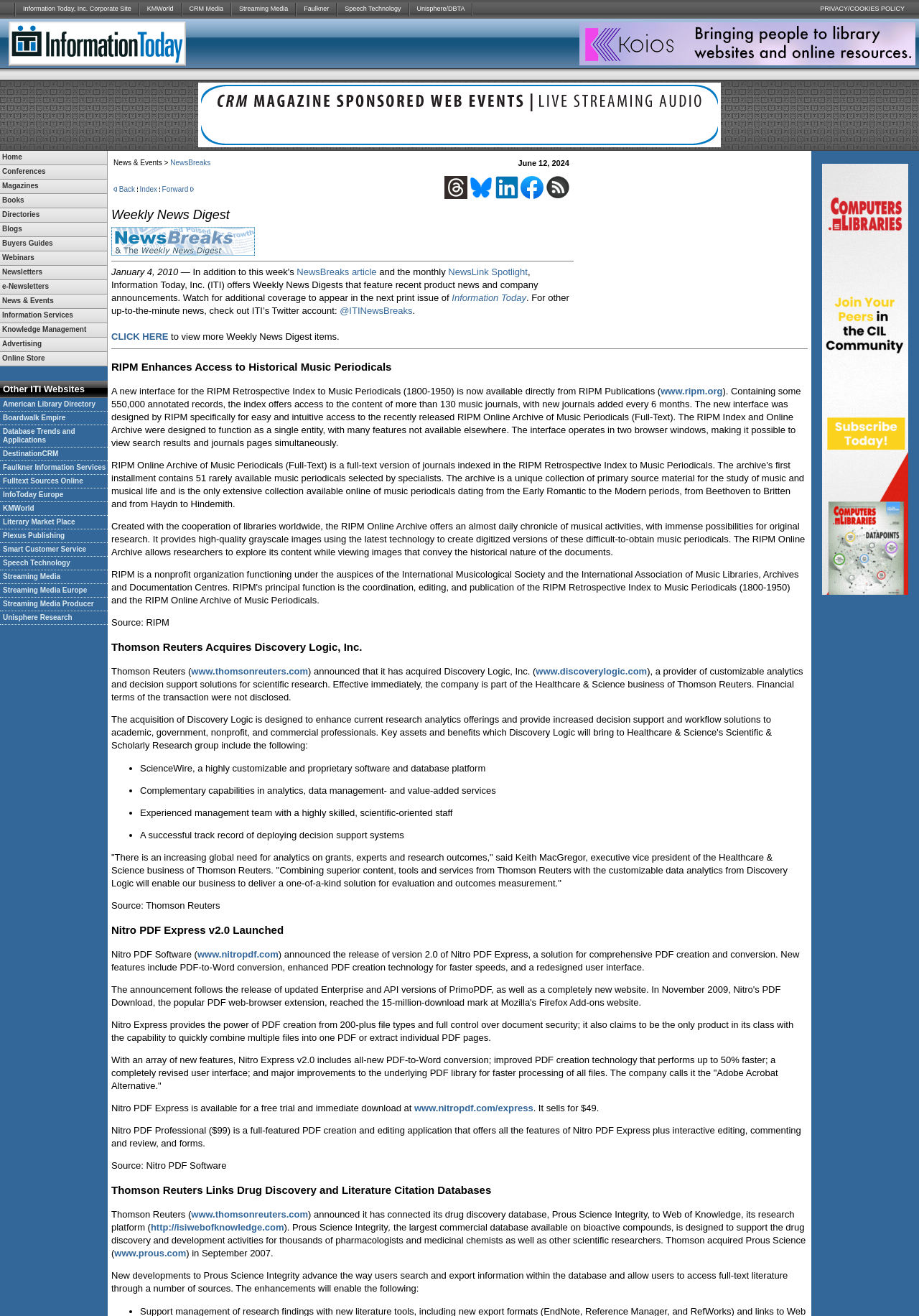Kindly determine the bounding box coordinates for the area that needs to be clicked to execute this instruction: "Click Information Today, Inc. Corporate Site".

[0.017, 0.0, 0.151, 0.014]